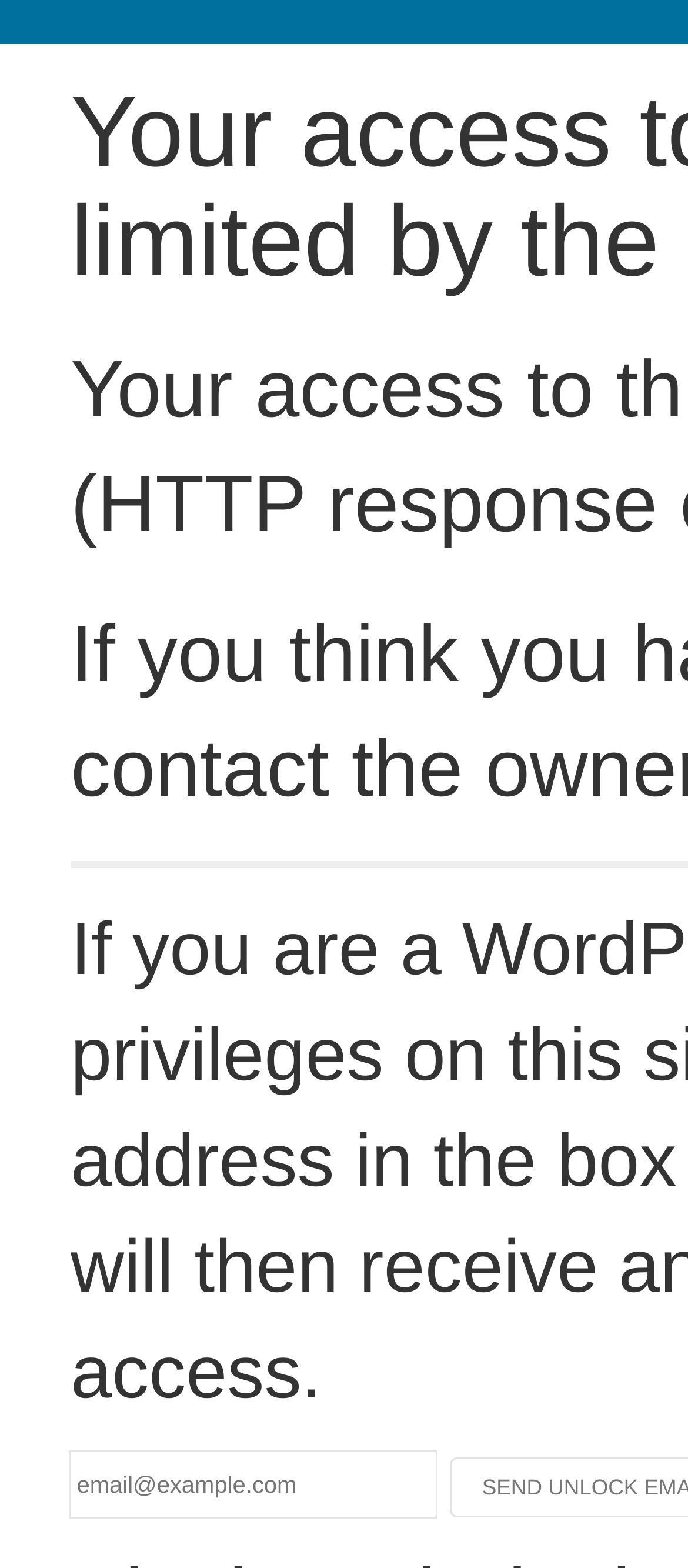Can you extract the headline from the webpage for me?

Your access to this site has been limited by the site owner